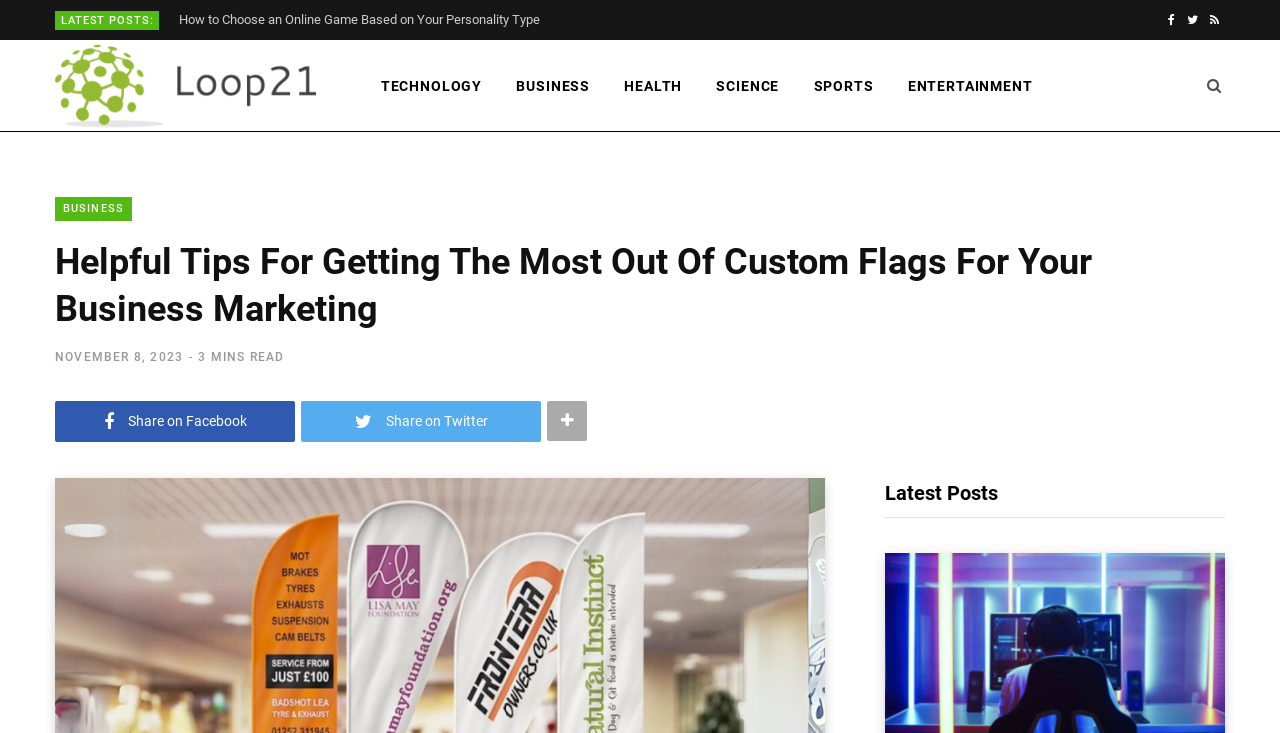Find the bounding box coordinates of the element's region that should be clicked in order to follow the given instruction: "Check the TECHNOLOGY link". The coordinates should consist of four float numbers between 0 and 1, i.e., [left, top, right, bottom].

[0.286, 0.055, 0.388, 0.178]